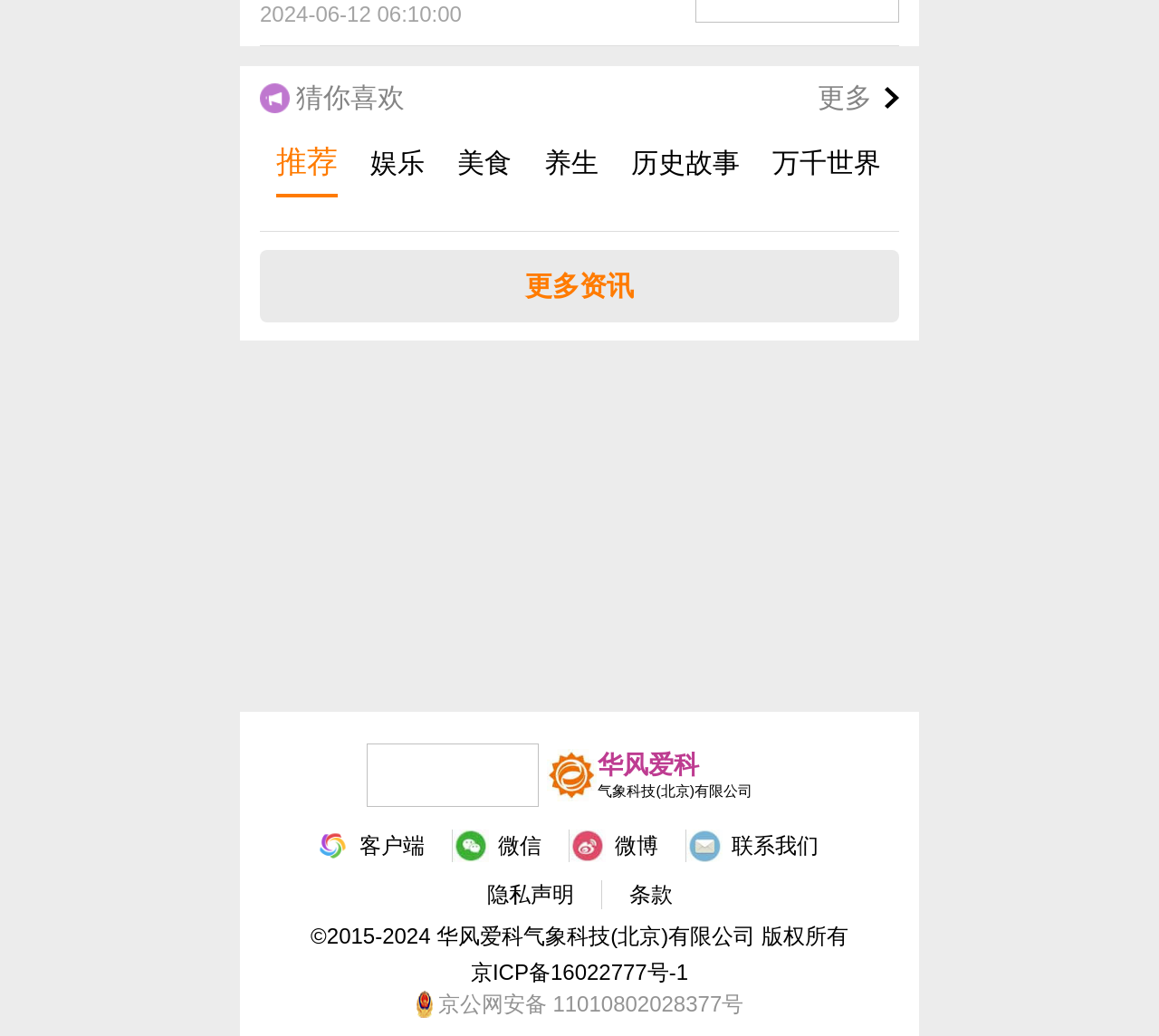Determine the bounding box coordinates of the clickable region to carry out the instruction: "Check the '客户端' link".

[0.271, 0.801, 0.39, 0.832]